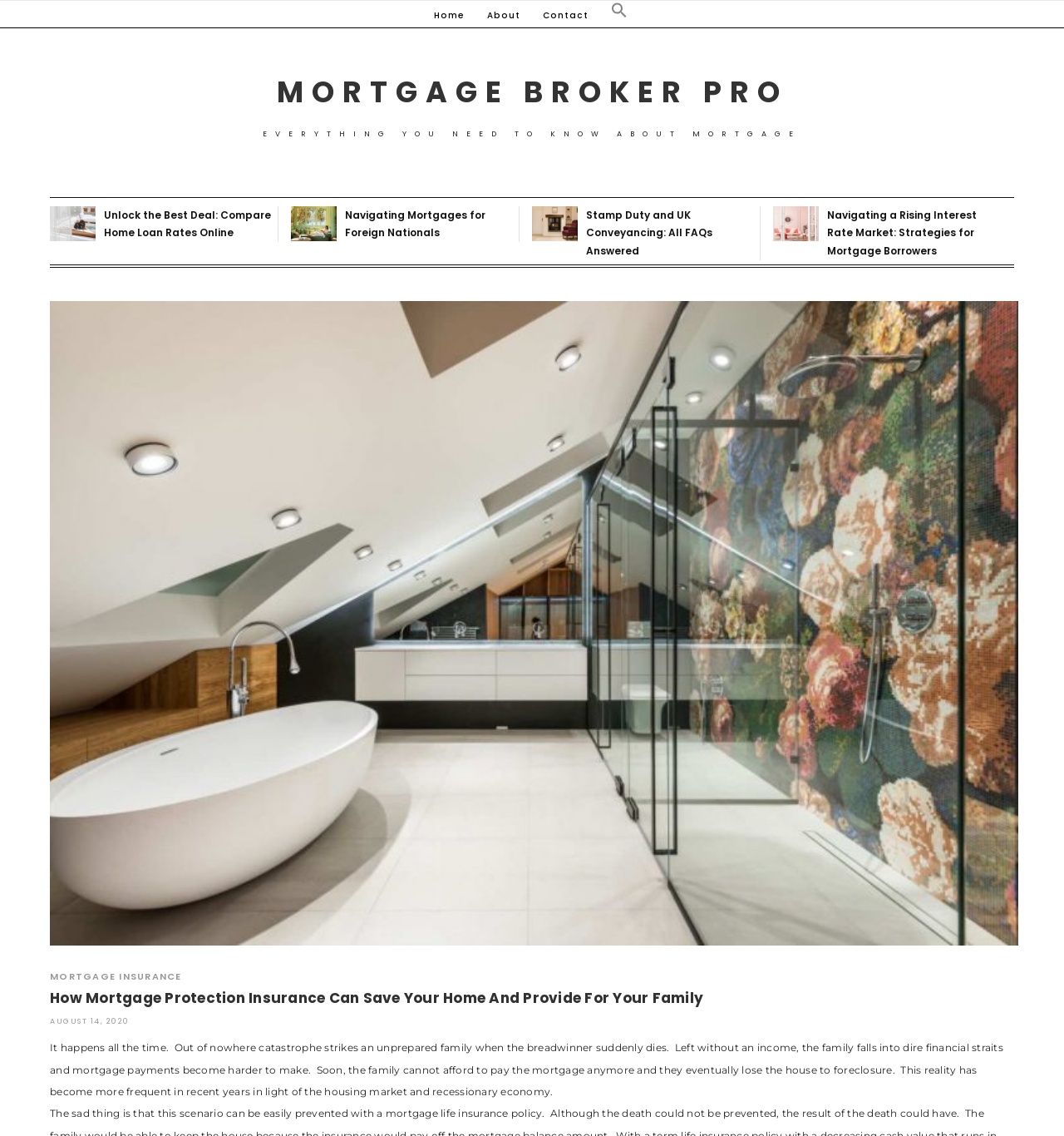Find the bounding box coordinates for the area that must be clicked to perform this action: "Read about navigating mortgages for foreign nationals".

[0.273, 0.181, 0.316, 0.217]